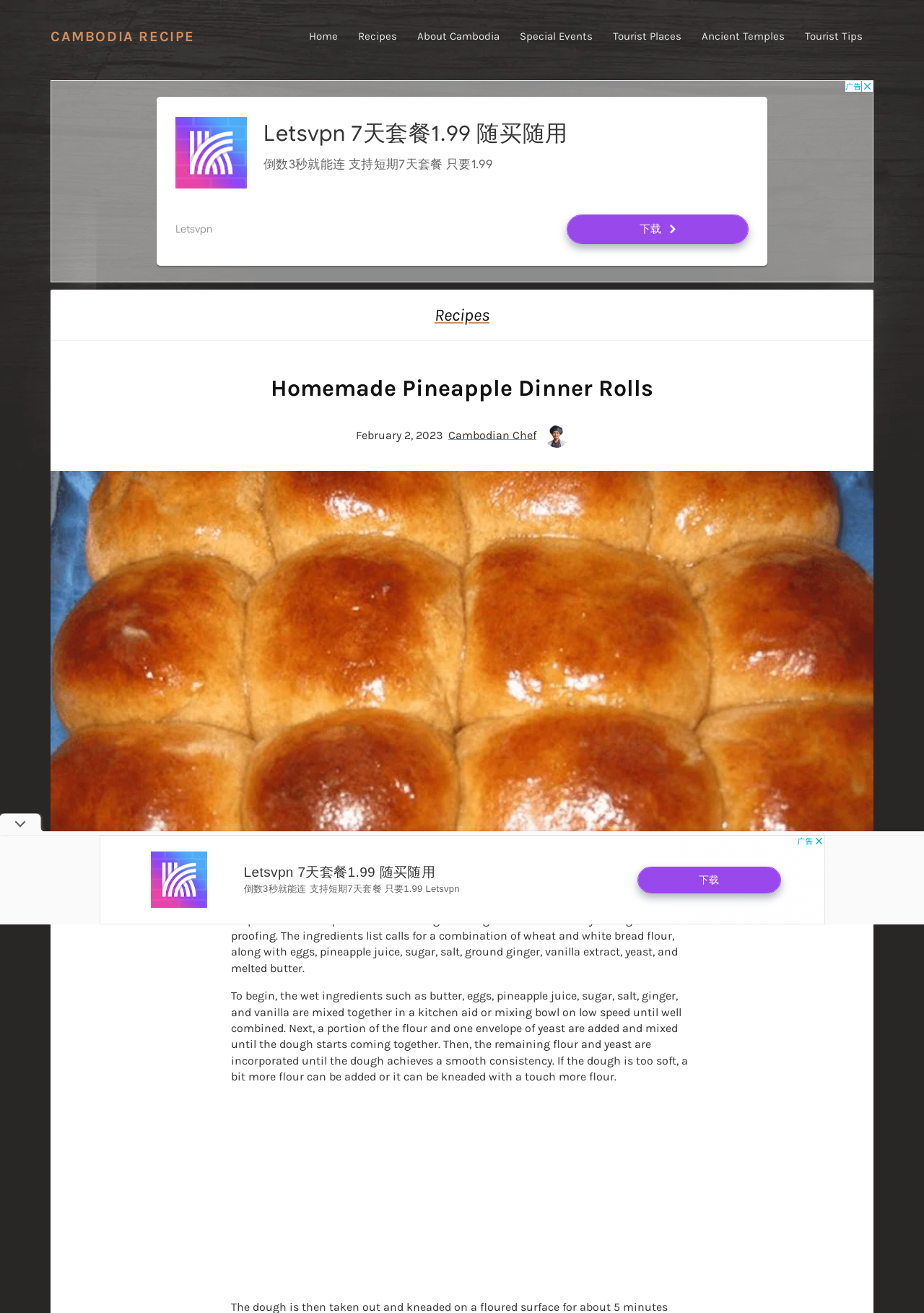Please locate and generate the primary heading on this webpage.

Homemade Pineapple Dinner Rolls